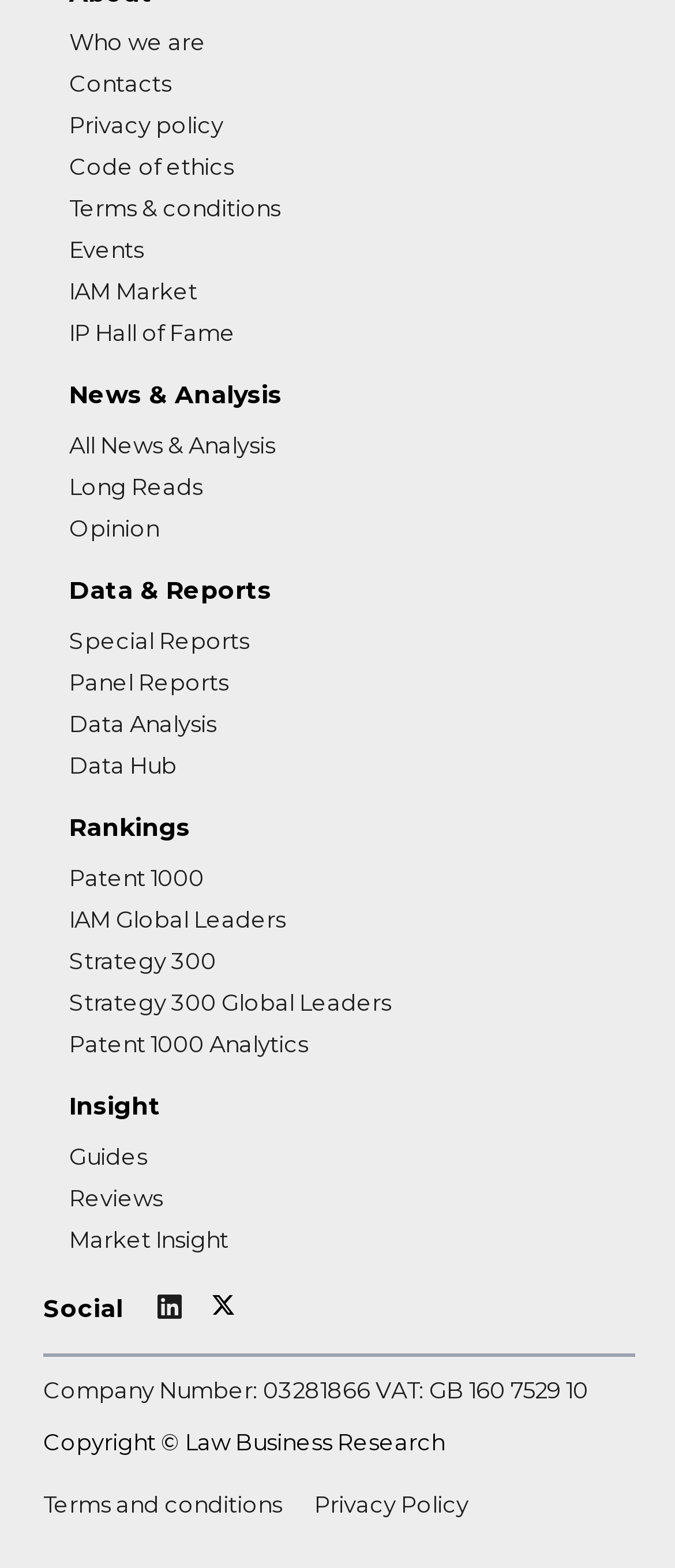Please locate the UI element described by "Guides" and provide its bounding box coordinates.

[0.103, 0.728, 0.218, 0.746]